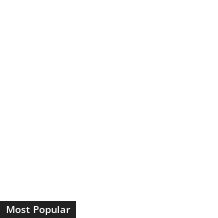Refer to the screenshot and answer the following question in detail:
What does the 'Most Popular' section provide to users?

The 'Most Popular' section provides users with quick access to the content that is currently most engaging for other visitors, allowing them to explore popular topics or articles within the site's offerings.